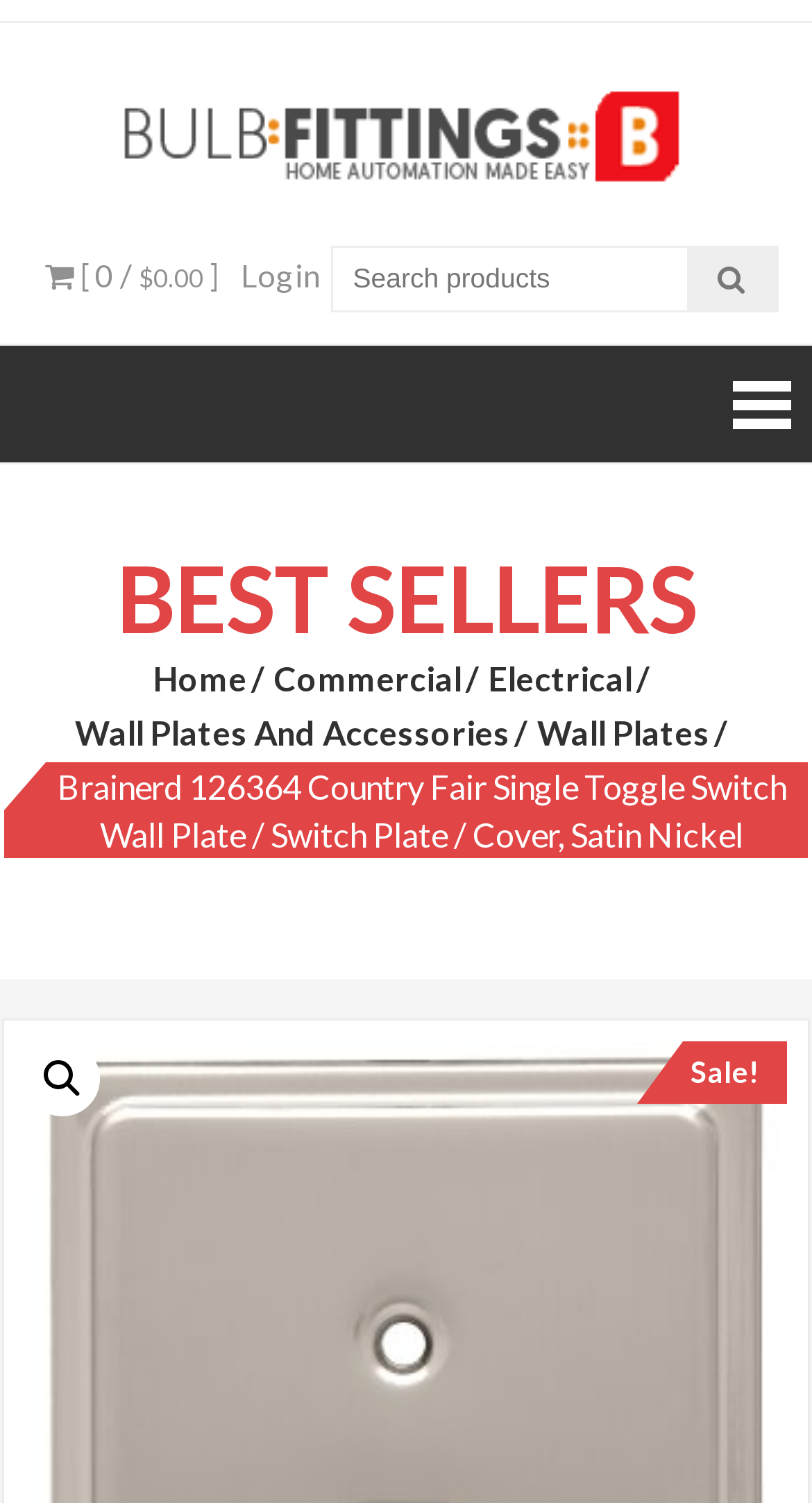Please identify the bounding box coordinates of the area that needs to be clicked to fulfill the following instruction: "Click on Login."

[0.296, 0.17, 0.394, 0.195]